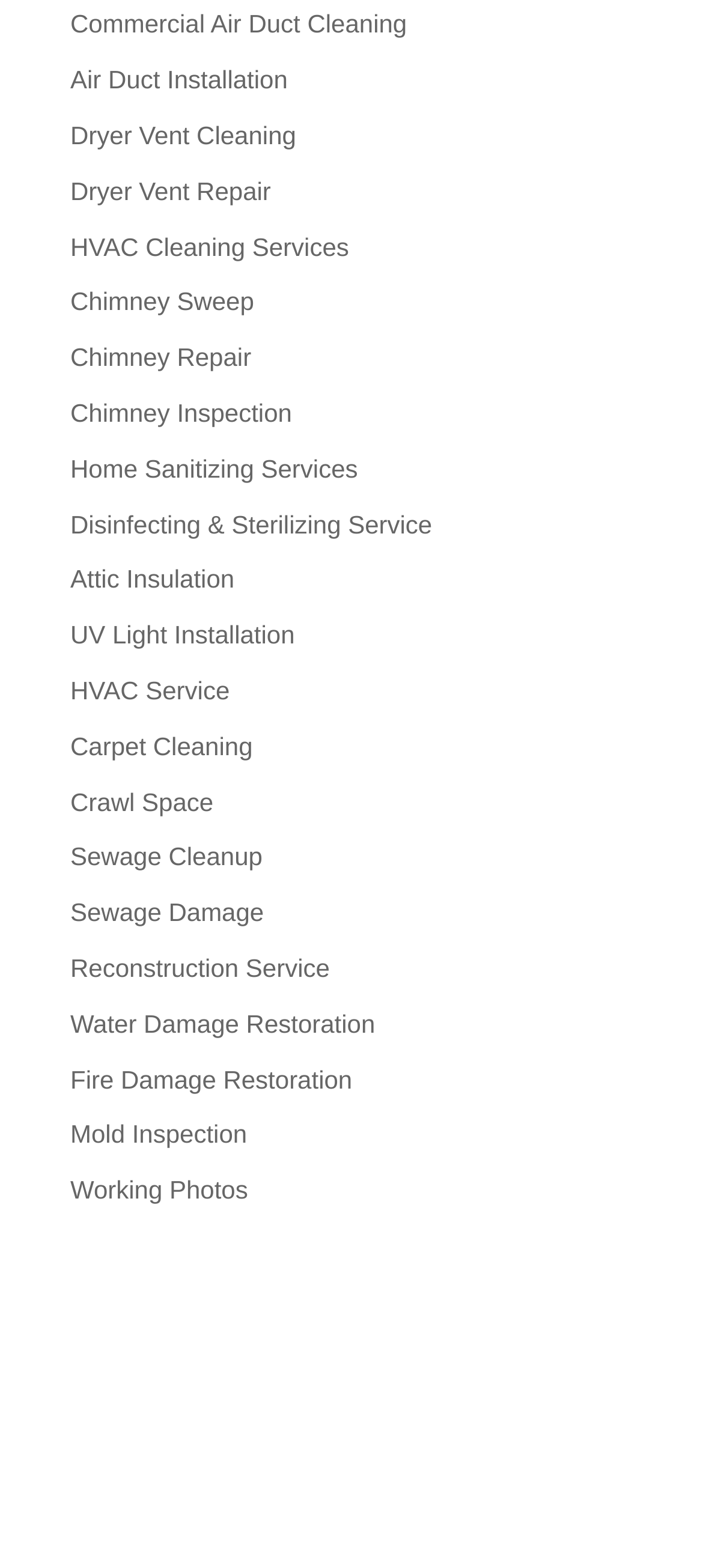What is the purpose of the chimney sweep service?
Answer the question with just one word or phrase using the image.

Cleaning